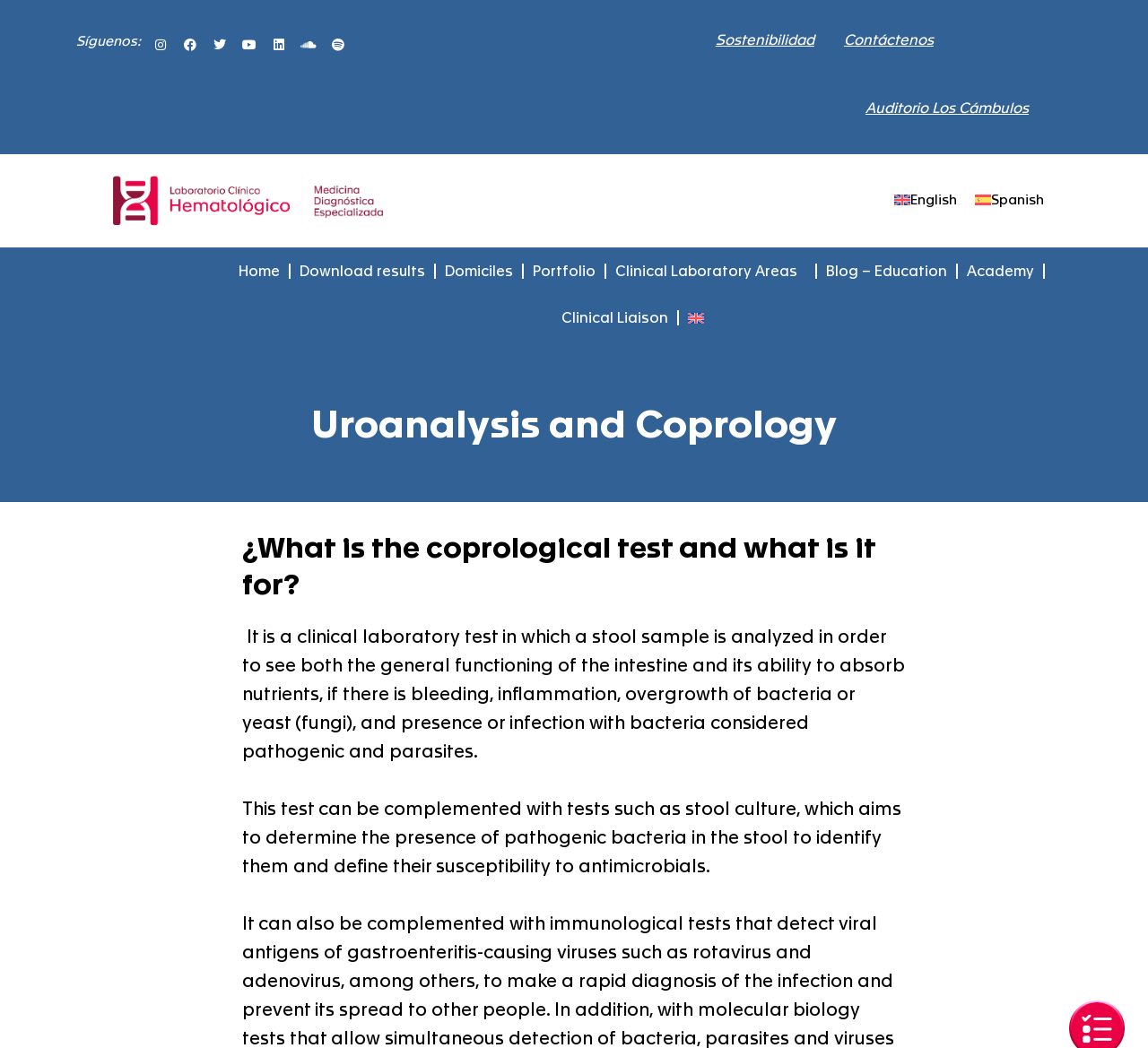Determine the bounding box coordinates of the area to click in order to meet this instruction: "Switch to English language".

[0.771, 0.18, 0.842, 0.203]